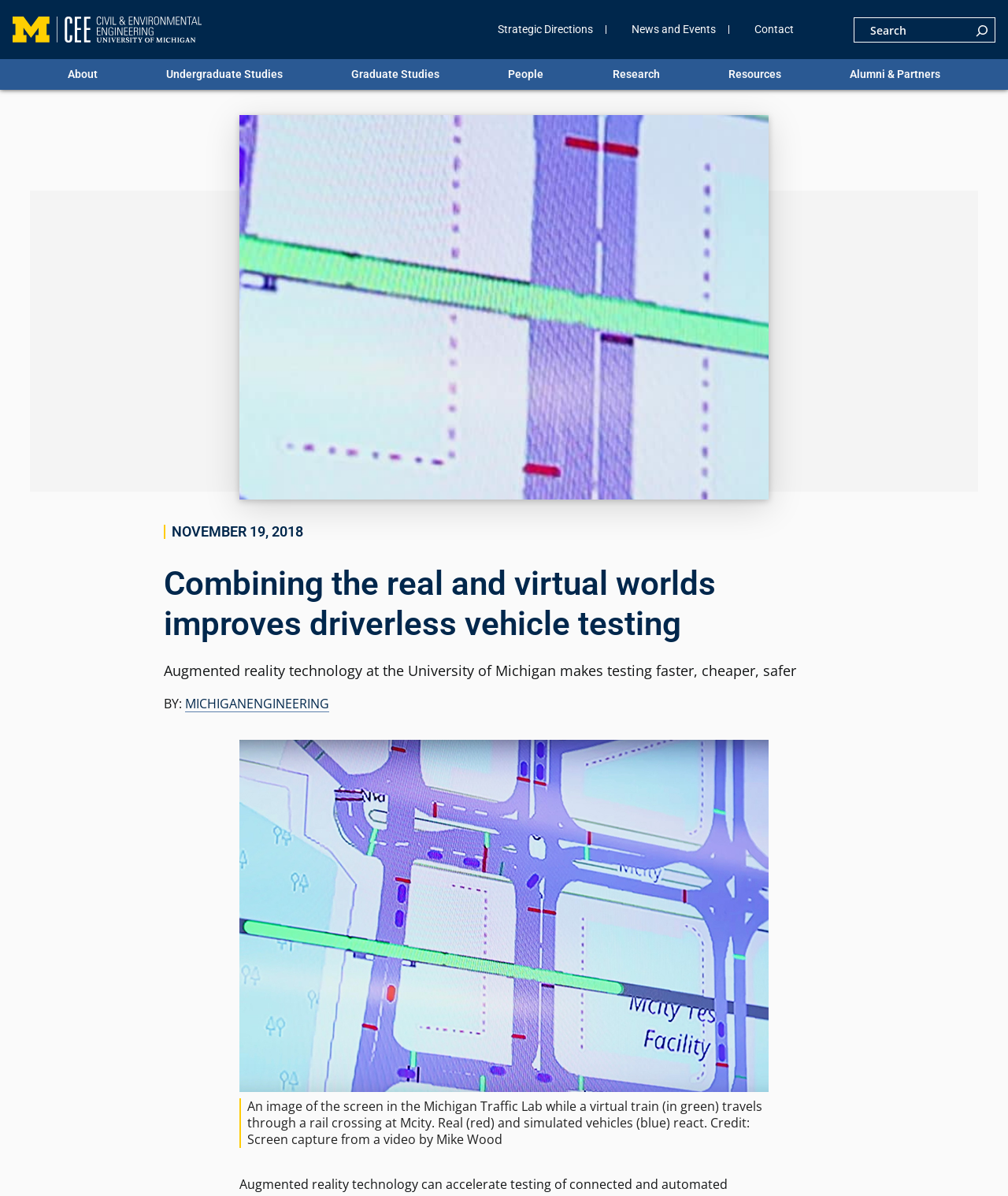Bounding box coordinates are to be given in the format (top-left x, top-left y, bottom-right x, bottom-right y). All values must be floating point numbers between 0 and 1. Provide the bounding box coordinate for the UI element described as: News and Events

[0.627, 0.021, 0.71, 0.028]